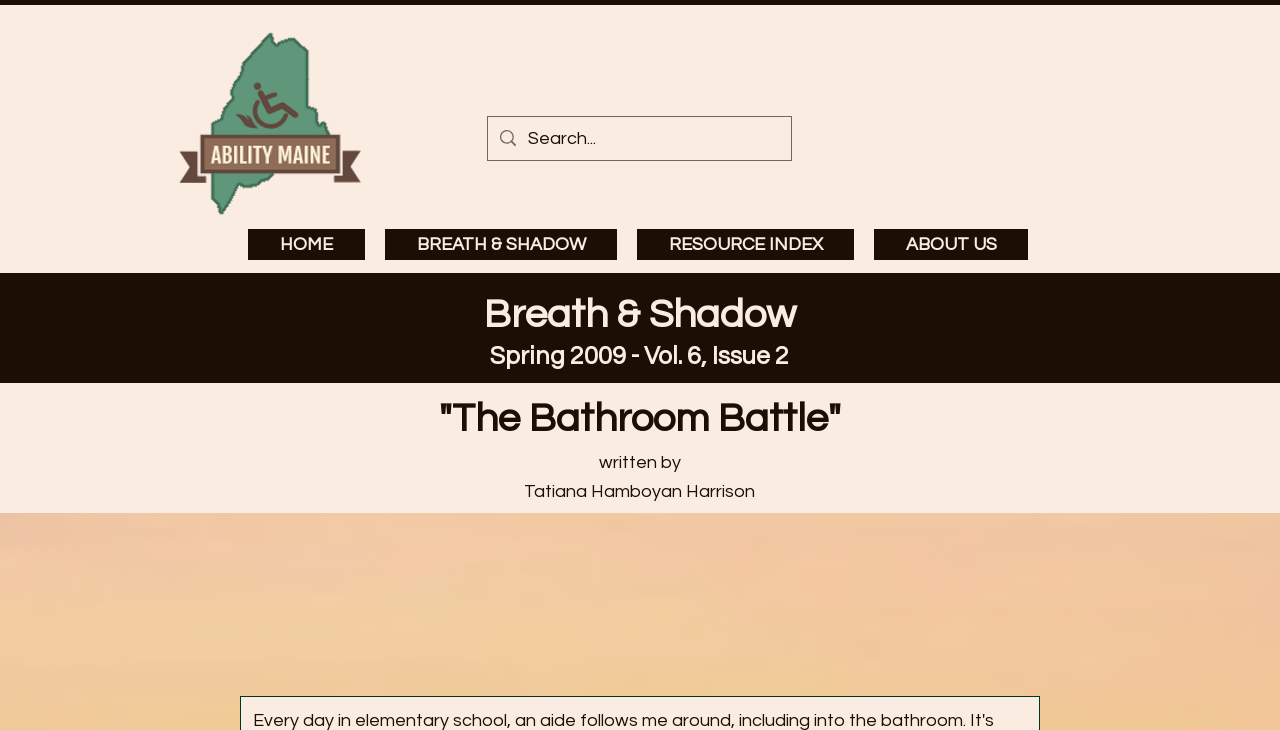What is the purpose of the search box?
Please respond to the question with a detailed and informative answer.

The search box is located below the navigation menu and has a placeholder text 'Search...', indicating that it is used to search for content within the website.